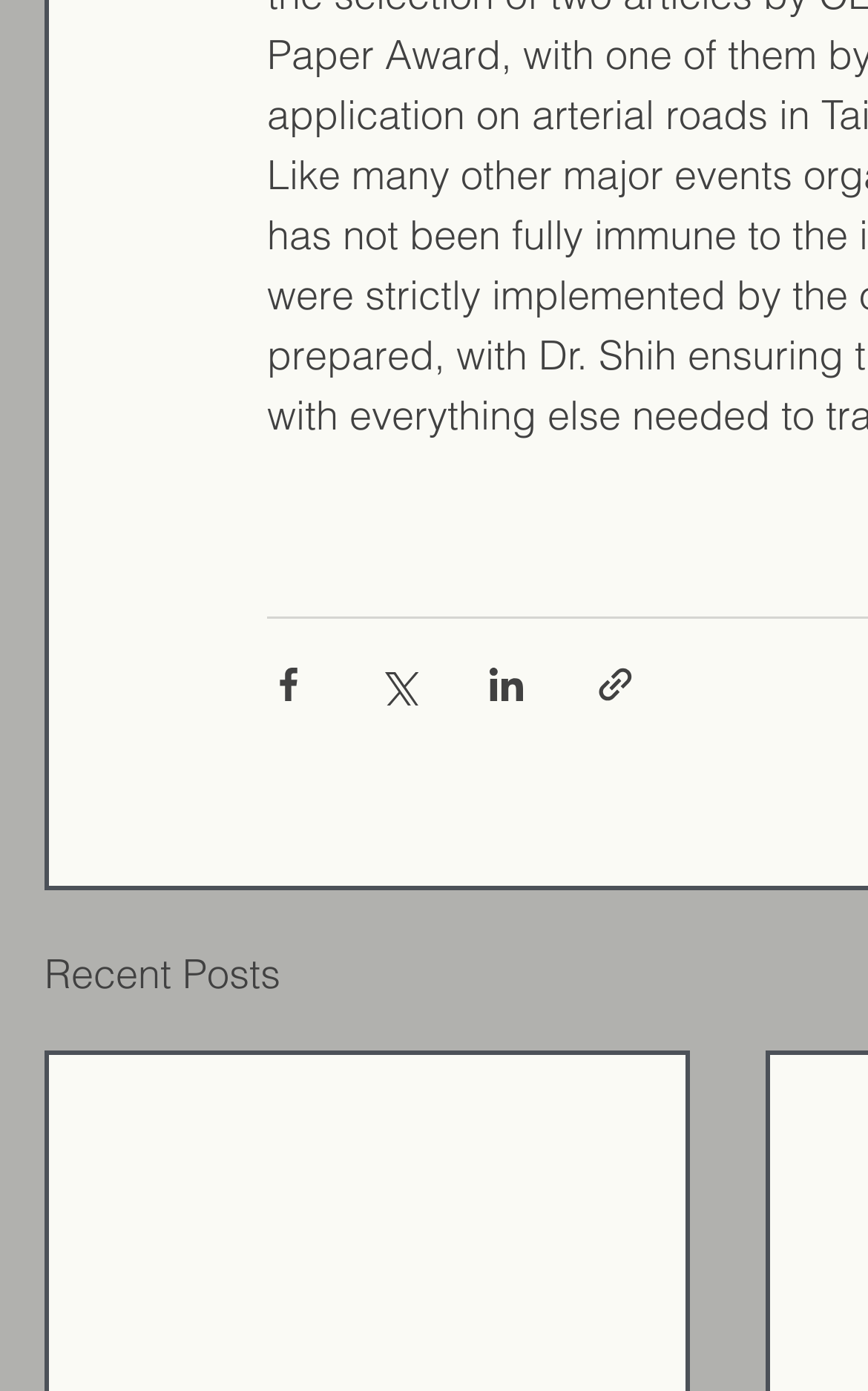Answer the question below with a single word or a brief phrase: 
What is the position of the 'Share via Twitter' button?

Middle